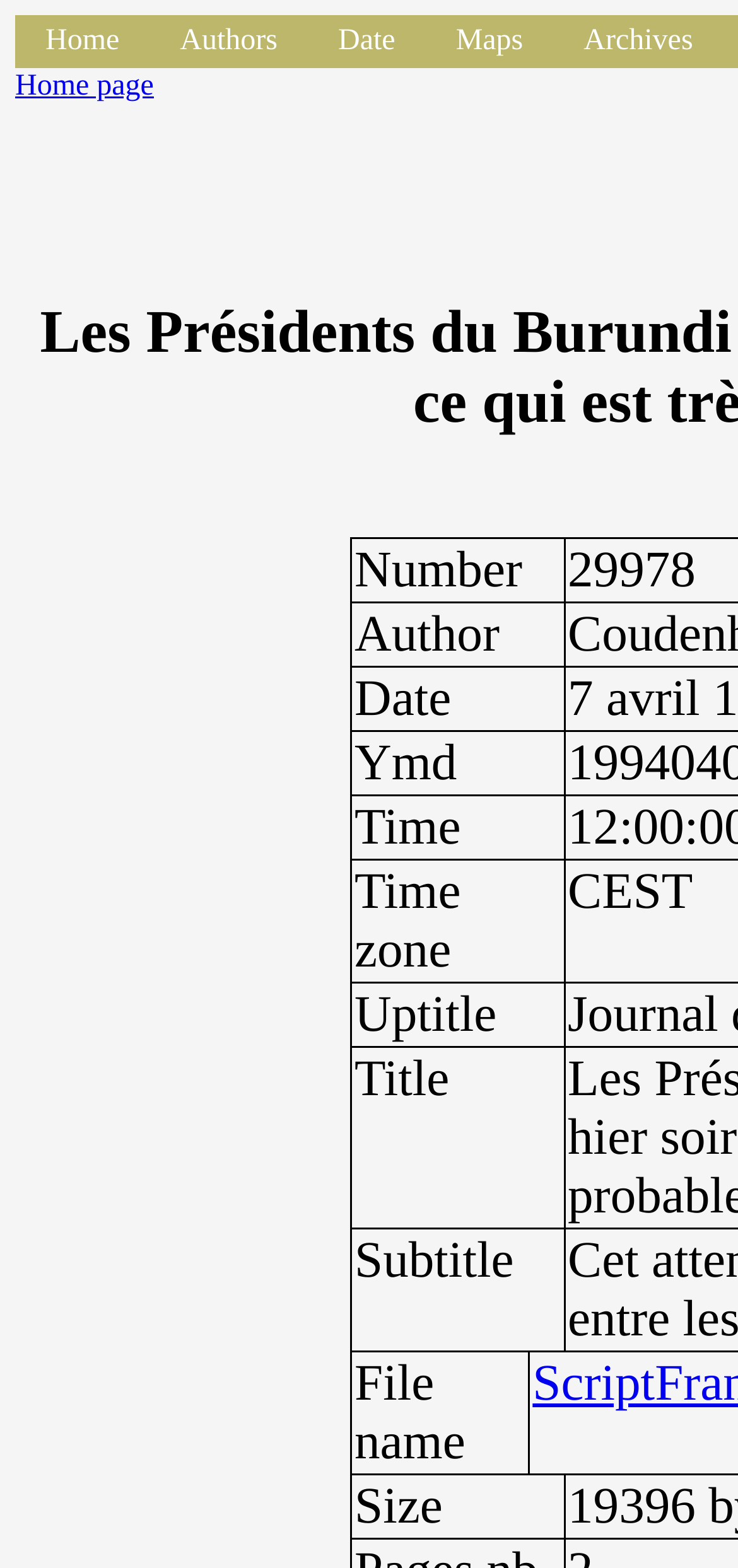Can you locate the main headline on this webpage and provide its text content?

Les Présidents du Burundi et du Rwanda tués hier soir [6 avril] dans ce qui est très probablement un attentat